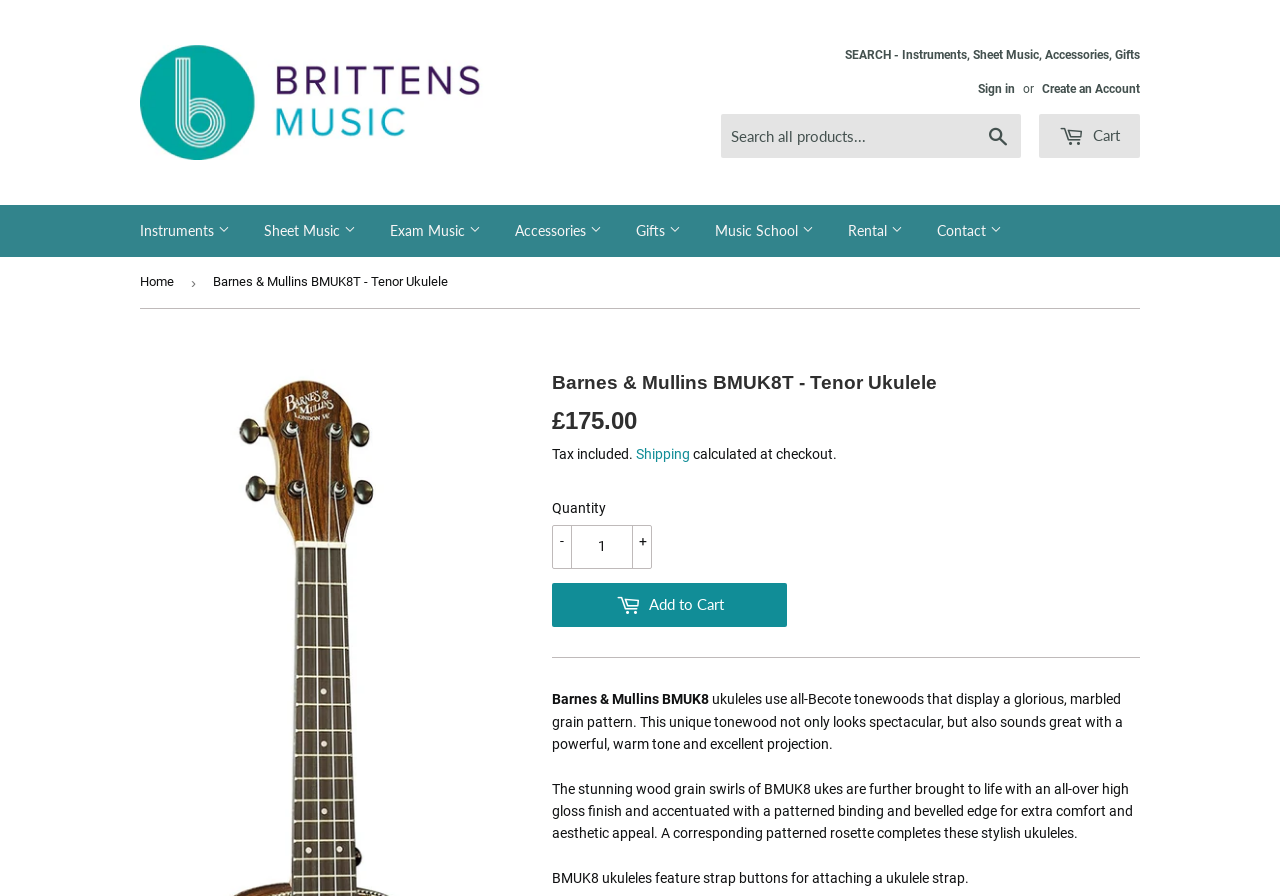Can you find and provide the title of the webpage?

Barnes & Mullins BMUK8T - Tenor Ukulele